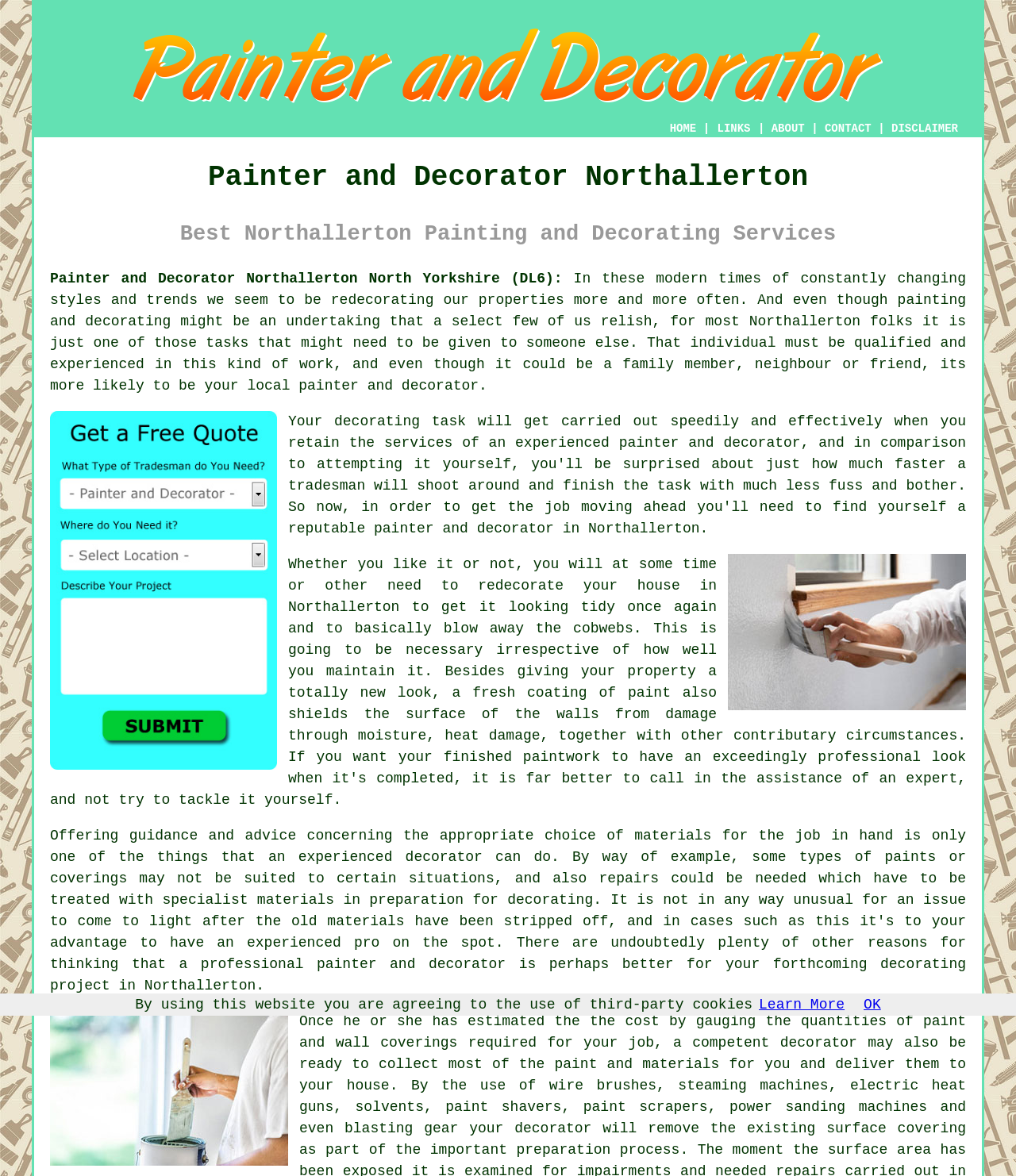Provide the bounding box coordinates for the area that should be clicked to complete the instruction: "Click the Free Northallerton Painter and Decorator Quotes link".

[0.049, 0.644, 0.273, 0.658]